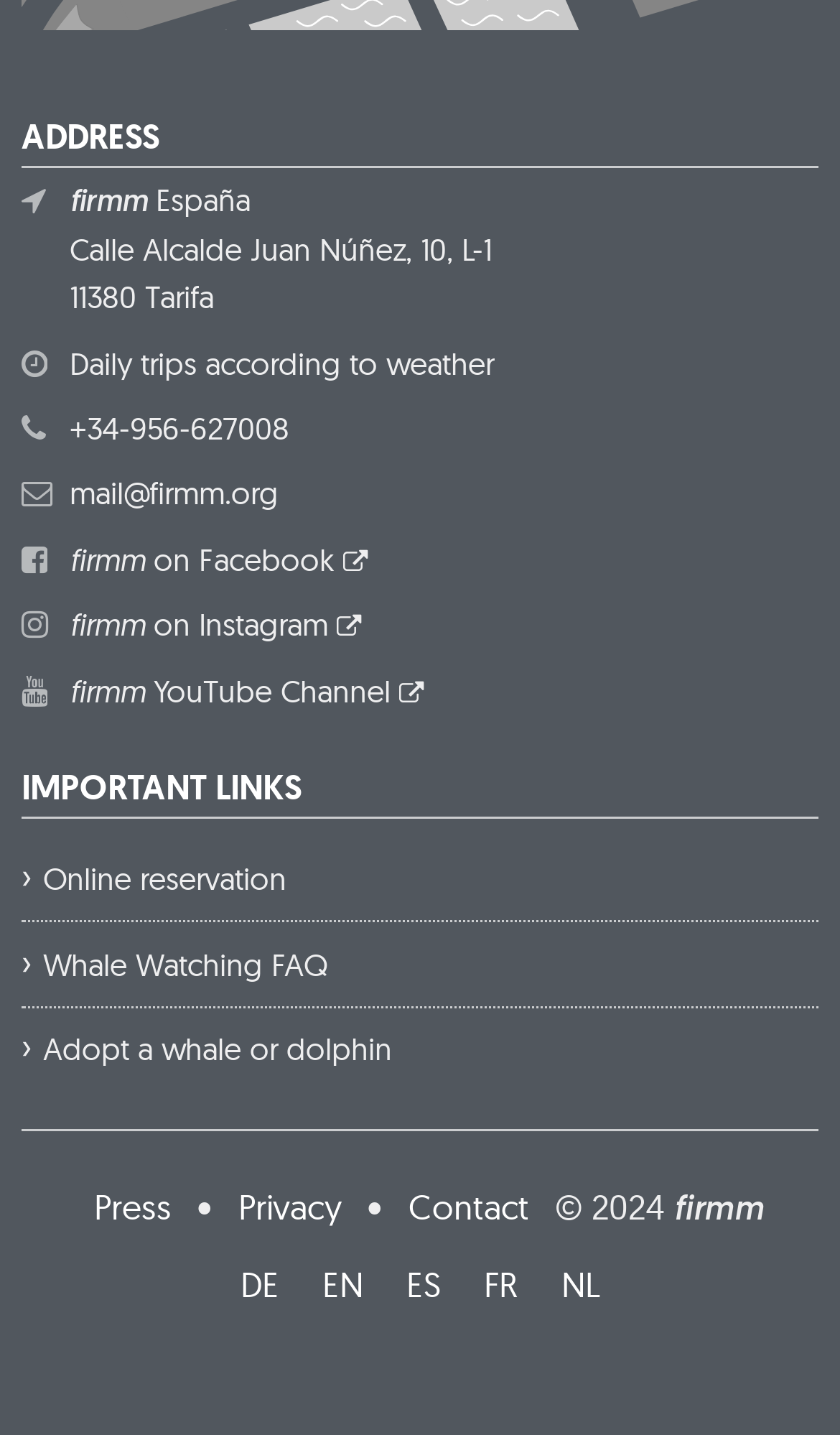Respond with a single word or phrase to the following question:
What is the purpose of the daily trips?

According to weather